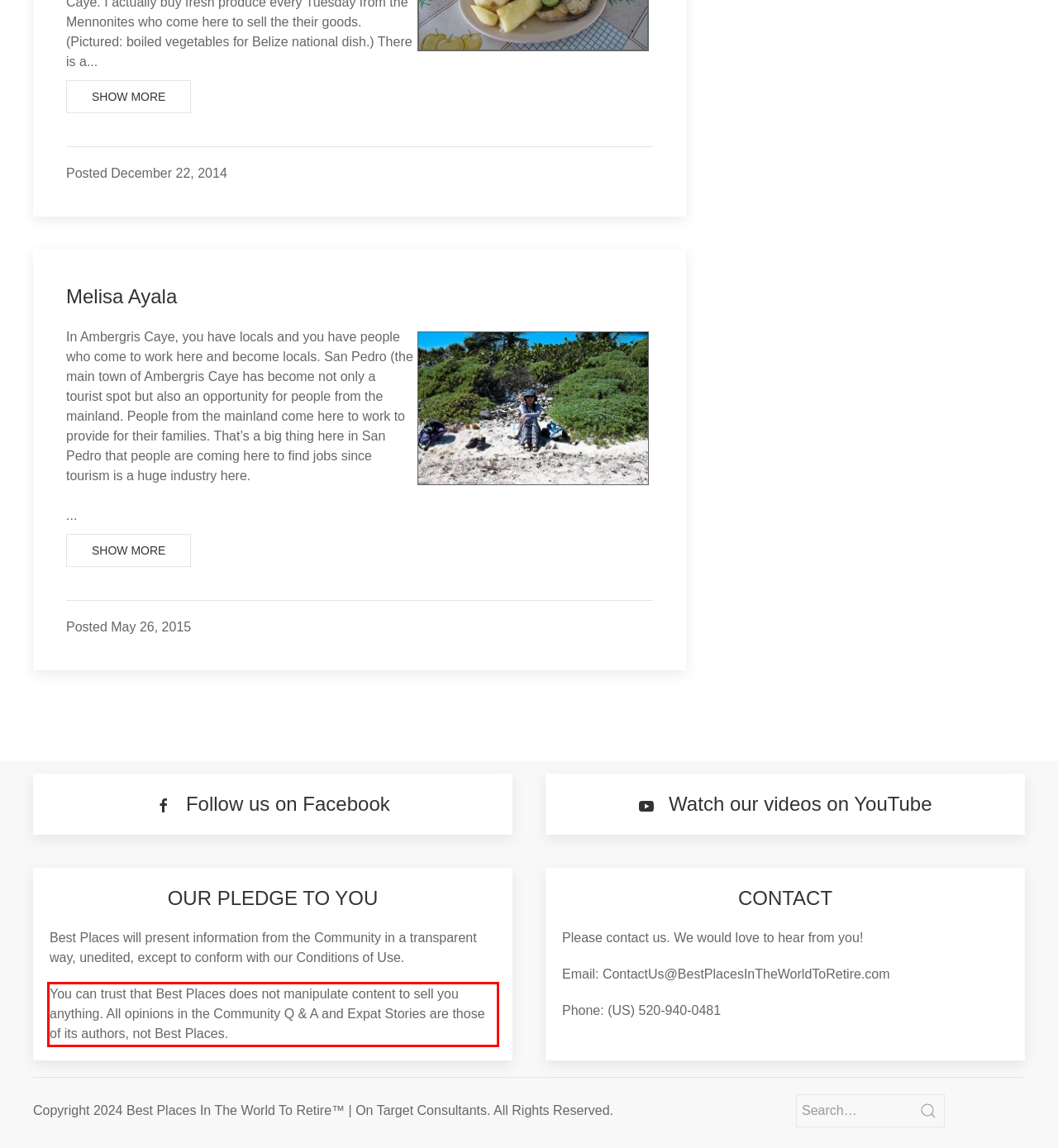Your task is to recognize and extract the text content from the UI element enclosed in the red bounding box on the webpage screenshot.

You can trust that Best Places does not manipulate content to sell you anything. All opinions in the Community Q & A and Expat Stories are those of its authors, not Best Places.